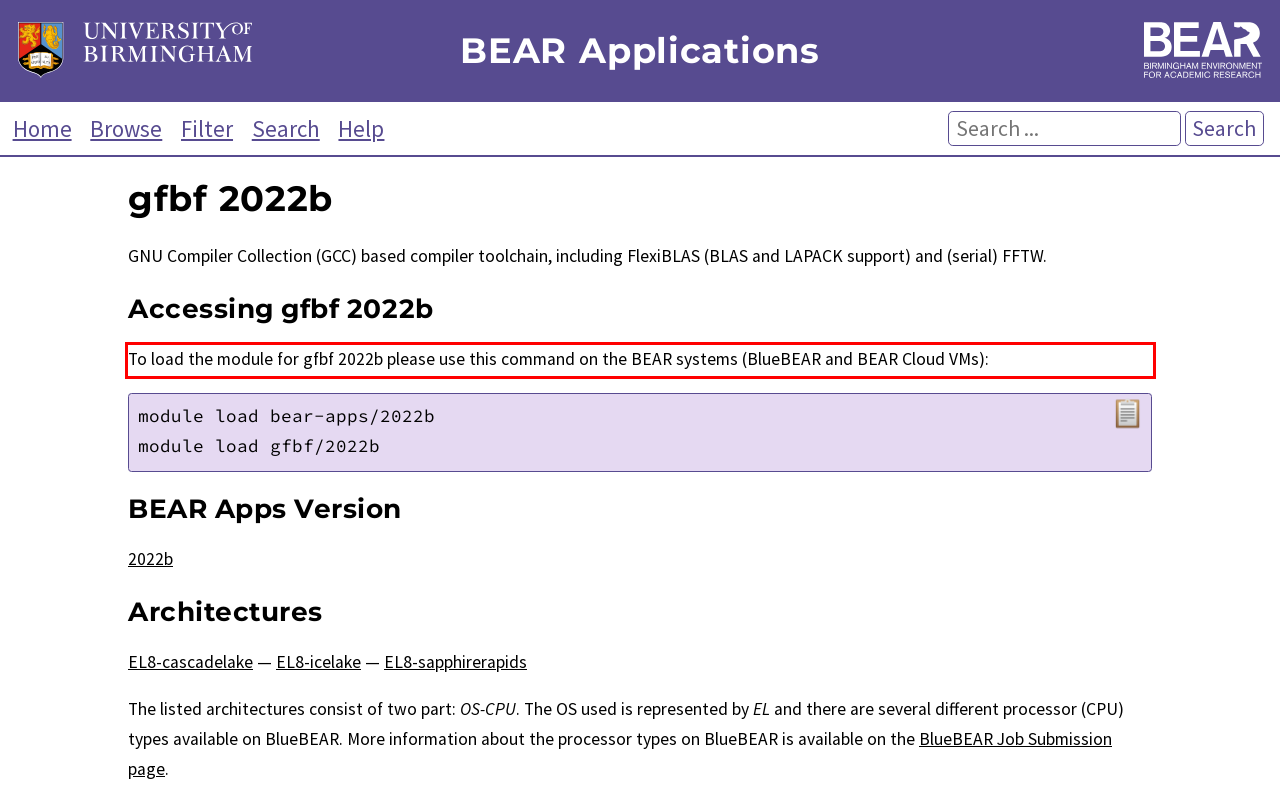Given a webpage screenshot, locate the red bounding box and extract the text content found inside it.

To load the module for gfbf 2022b please use this command on the BEAR systems (BlueBEAR and BEAR Cloud VMs):